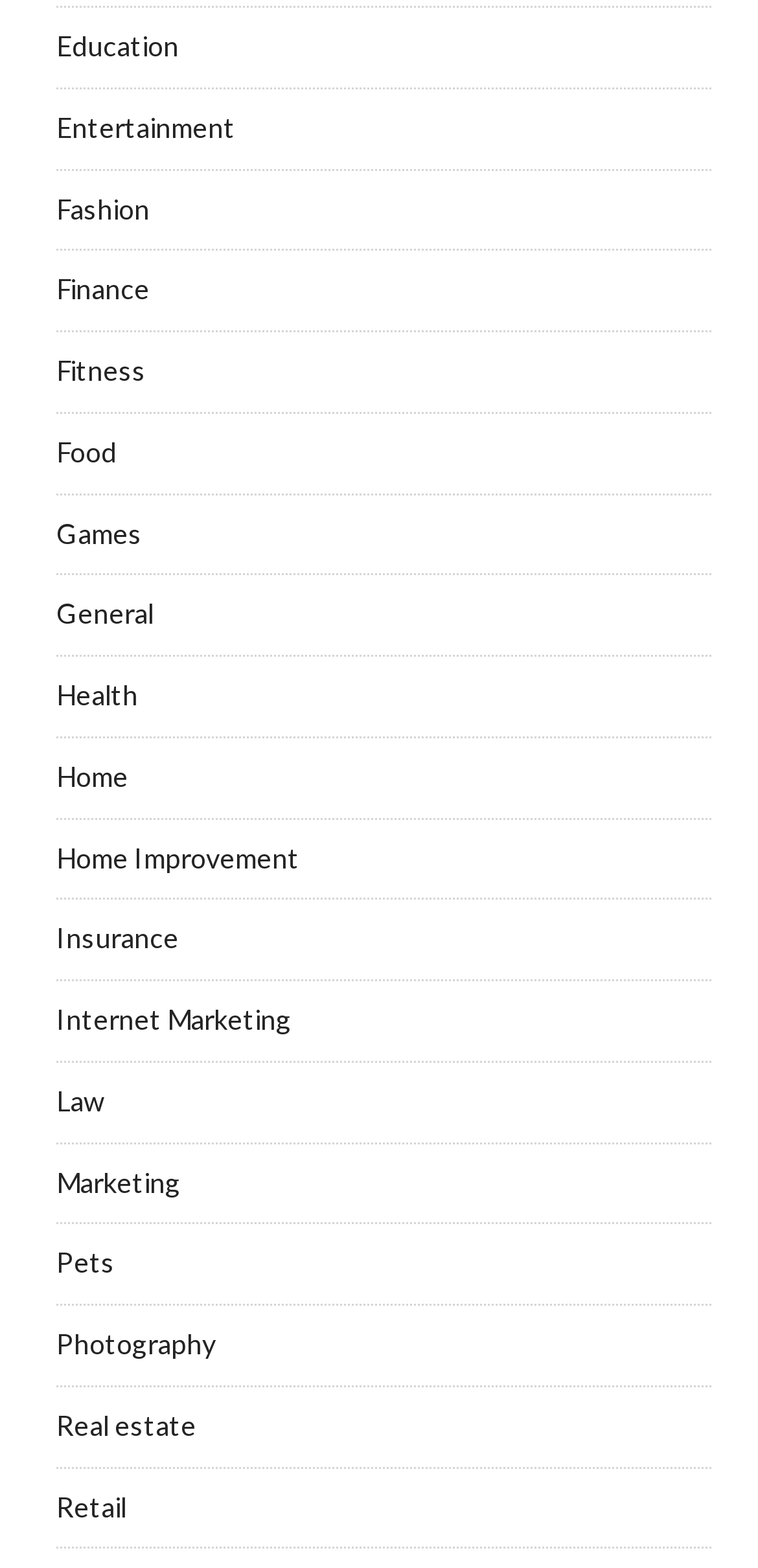Identify the bounding box coordinates of the region I need to click to complete this instruction: "Search for something".

None